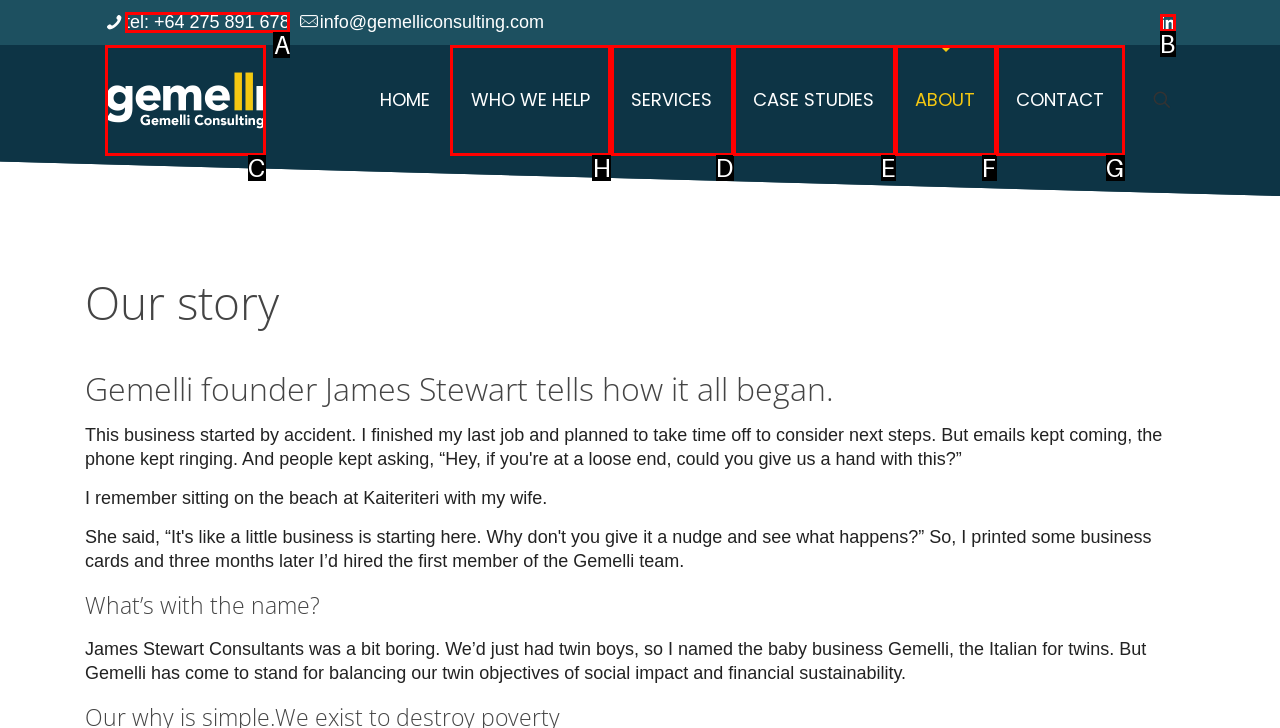Which HTML element should be clicked to perform the following task: read about who we help
Reply with the letter of the appropriate option.

H